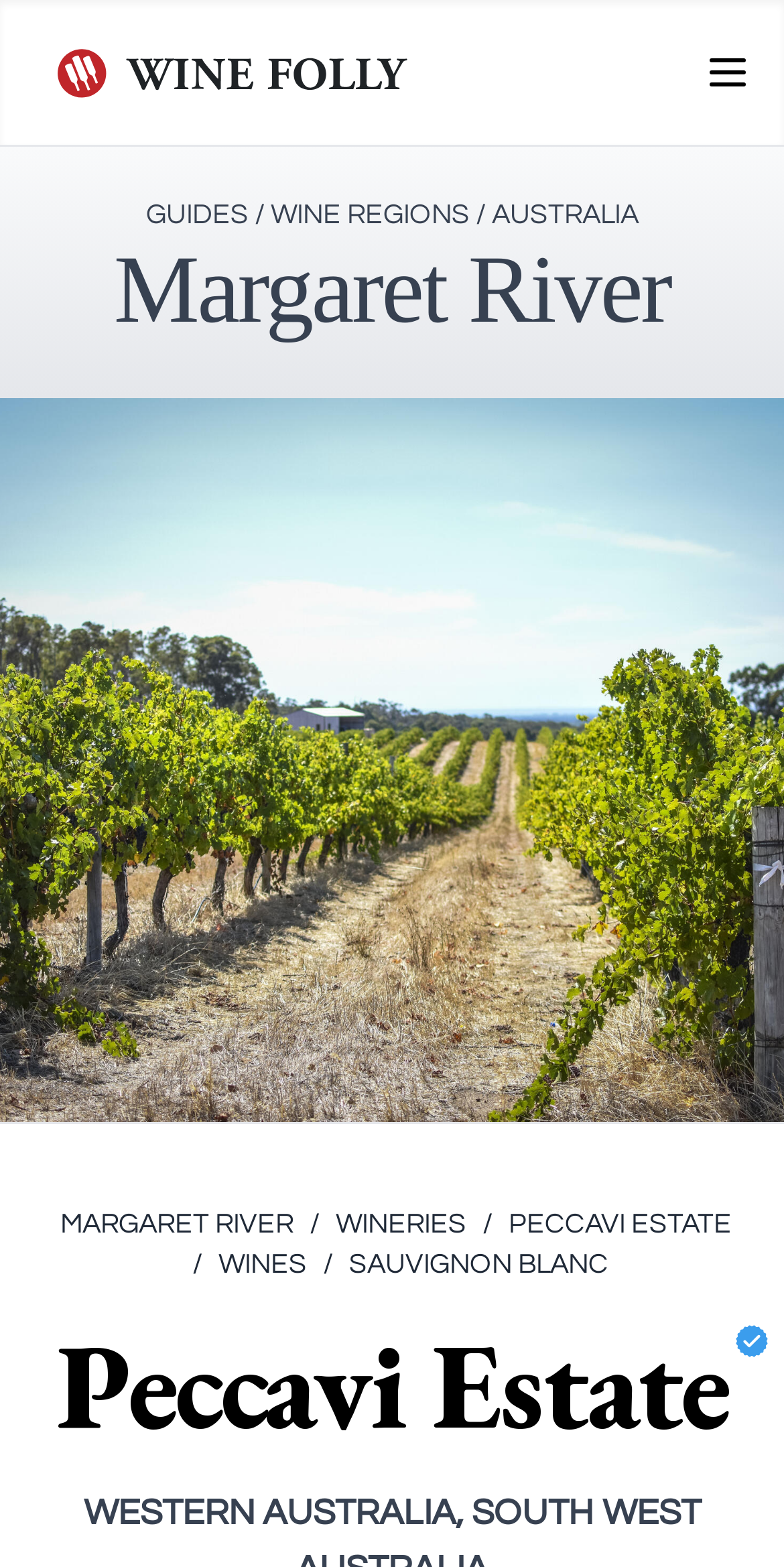Find and indicate the bounding box coordinates of the region you should select to follow the given instruction: "Click Wine Folly Logo".

[0.041, 0.021, 0.554, 0.072]